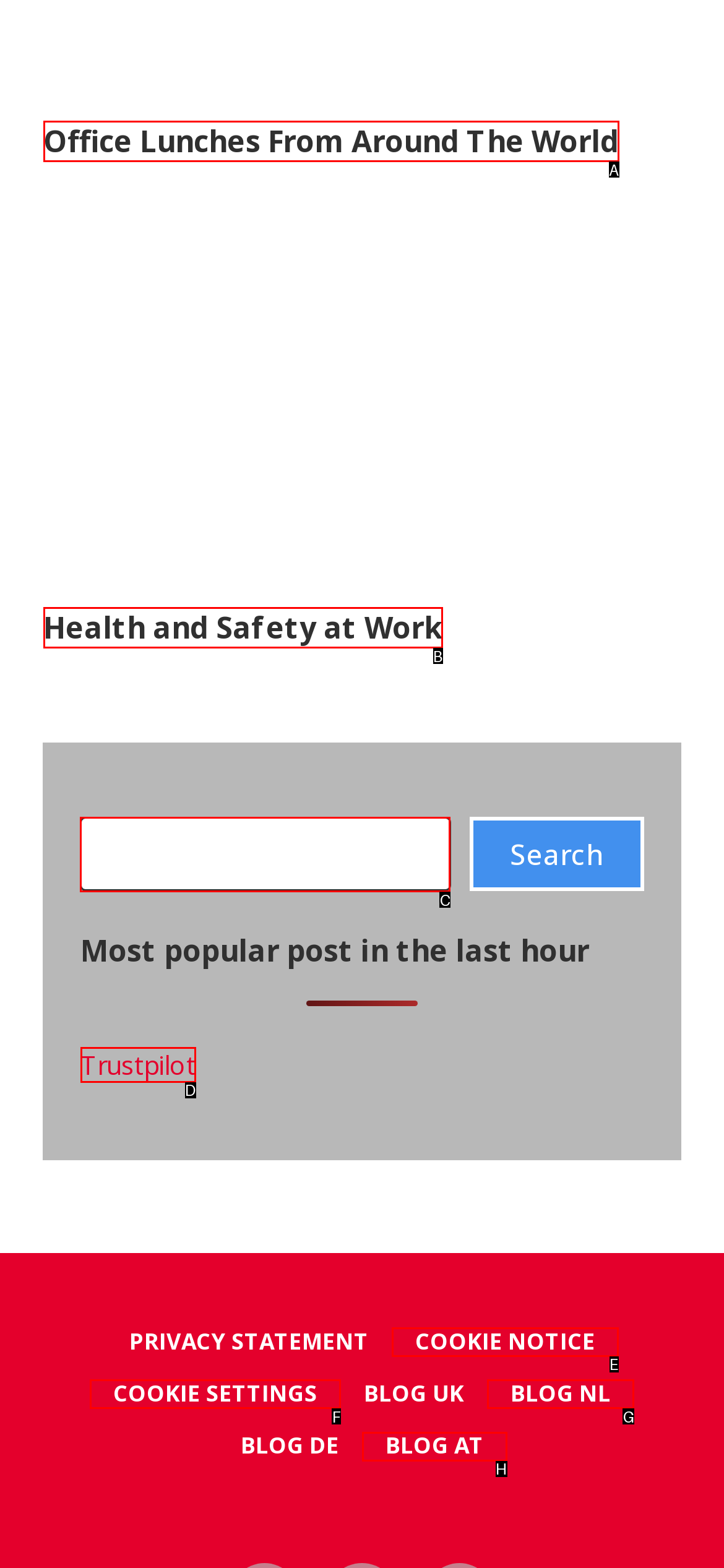From the options shown in the screenshot, tell me which lettered element I need to click to complete the task: Search for something.

C